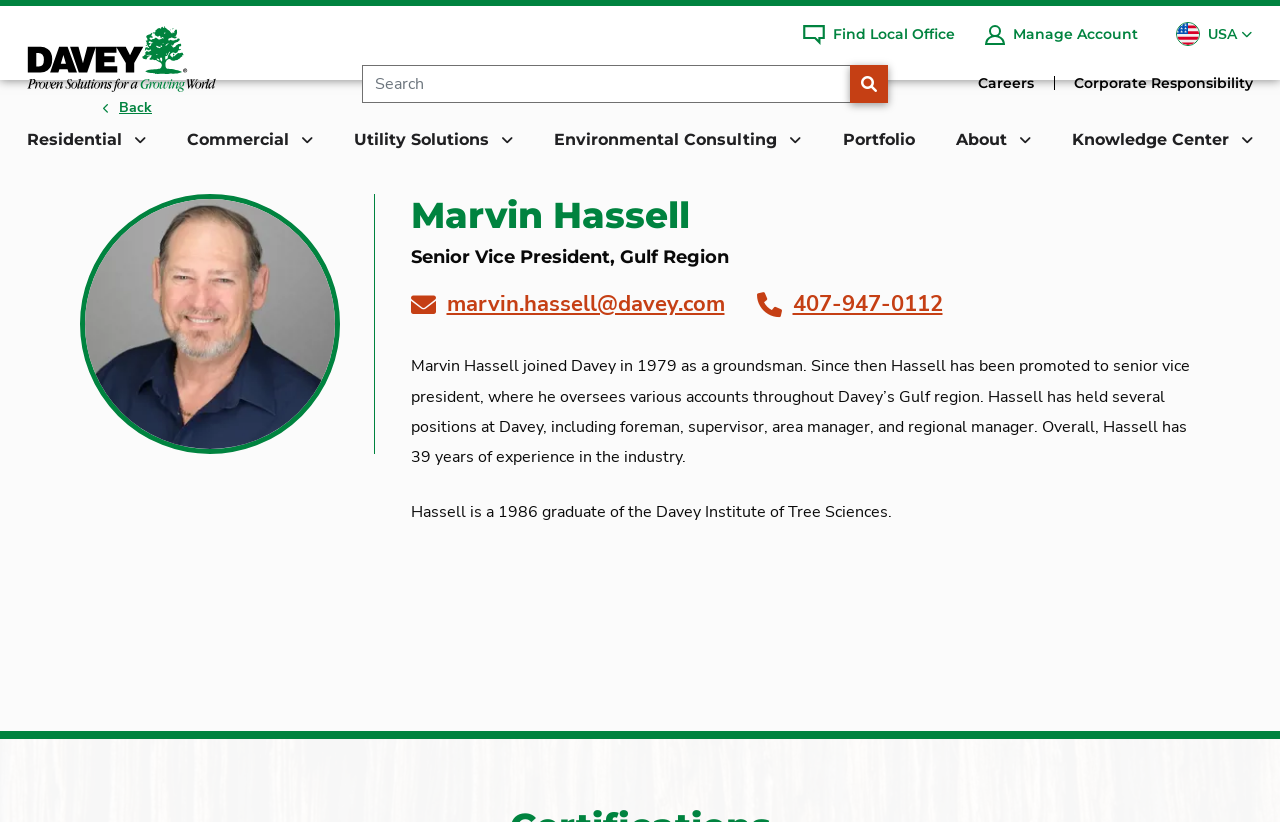Respond with a single word or phrase to the following question: How many years of experience does Marvin Hassell have in the industry?

39 years